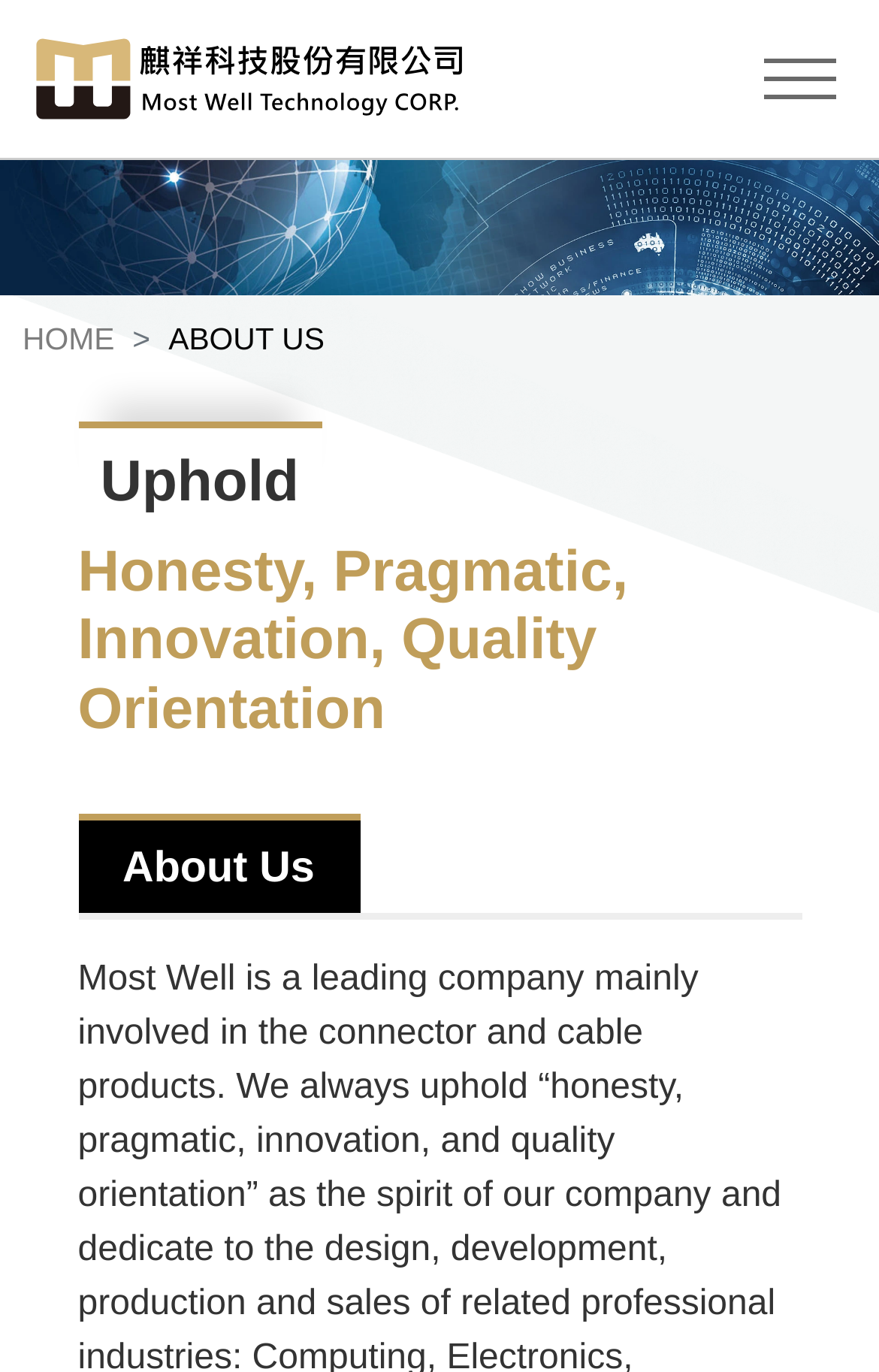Answer with a single word or phrase: 
What is the current page?

About Us